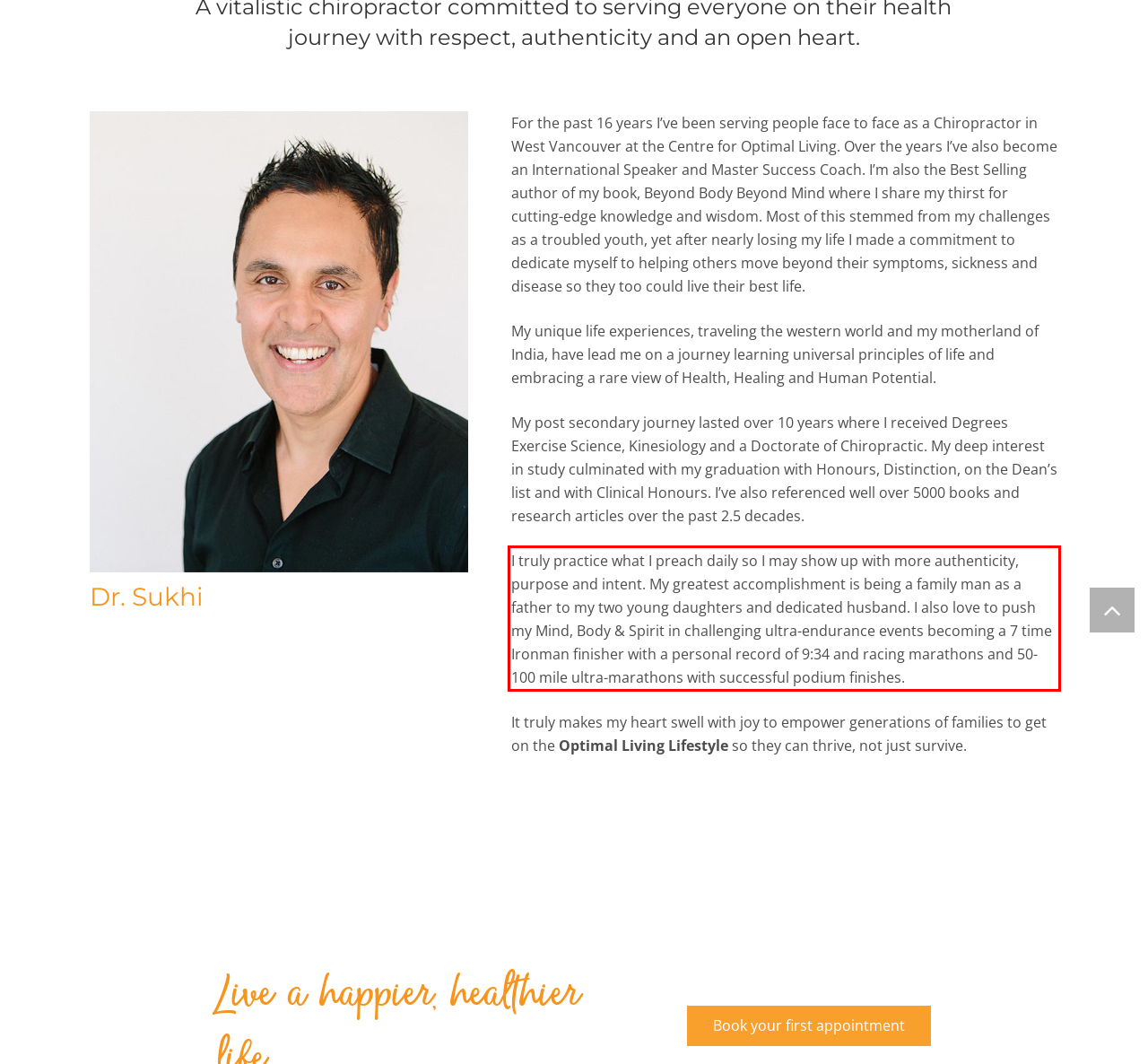Please perform OCR on the text within the red rectangle in the webpage screenshot and return the text content.

I truly practice what I preach daily so I may show up with more authenticity, purpose and intent. My greatest accomplishment is being a family man as a father to my two young daughters and dedicated husband. I also love to push my Mind, Body & Spirit in challenging ultra-endurance events becoming a 7 time Ironman finisher with a personal record of 9:34 and racing marathons and 50-100 mile ultra-marathons with successful podium finishes.